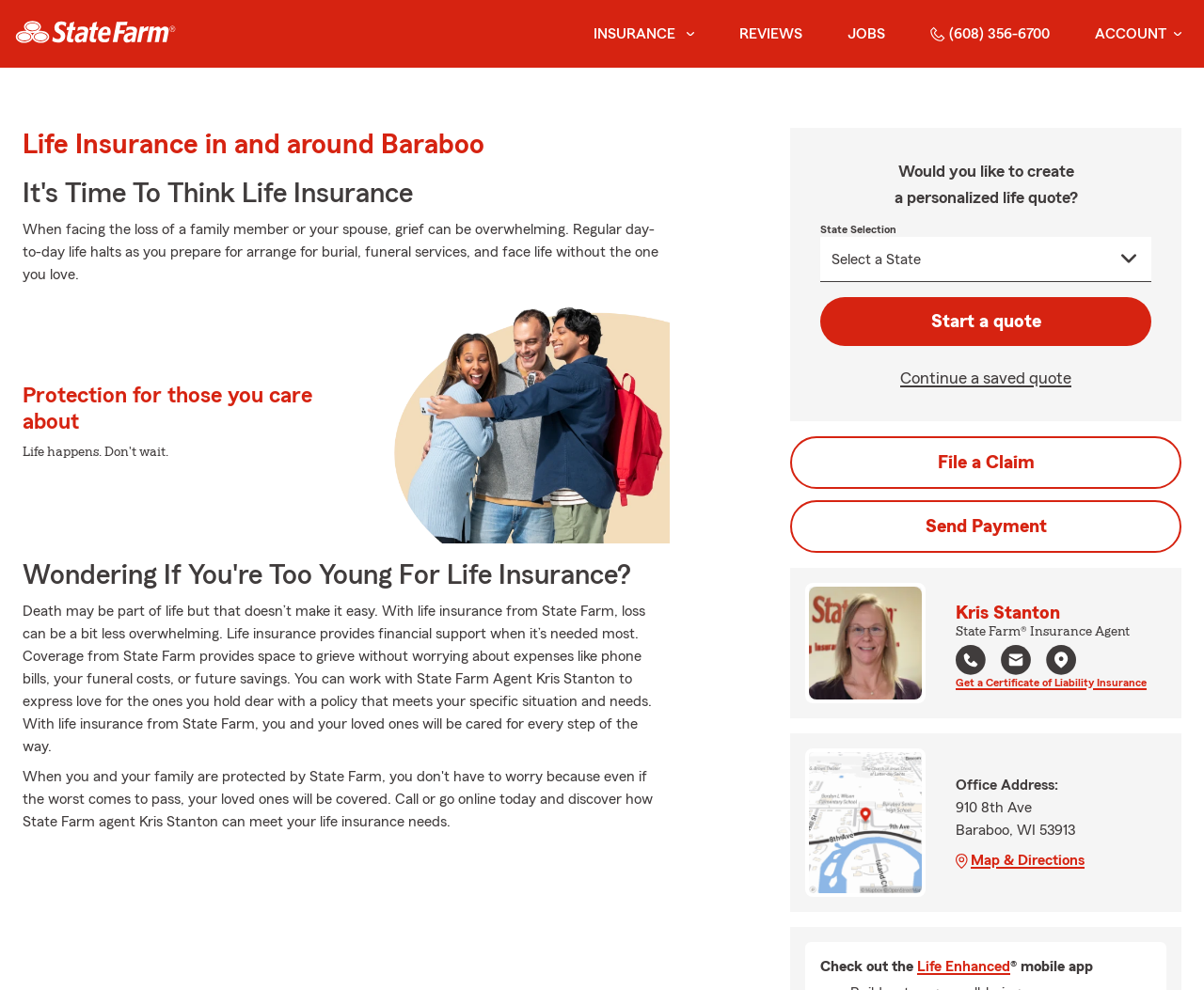What is the address of the State Farm agent's office?
From the details in the image, provide a complete and detailed answer to the question.

I found this answer by looking at the static text that says '910 8th Ave' and 'Baraboo, WI 53913'. This text is likely the address of the agent's office, as it is accompanied by a heading that says 'Office Address:'.